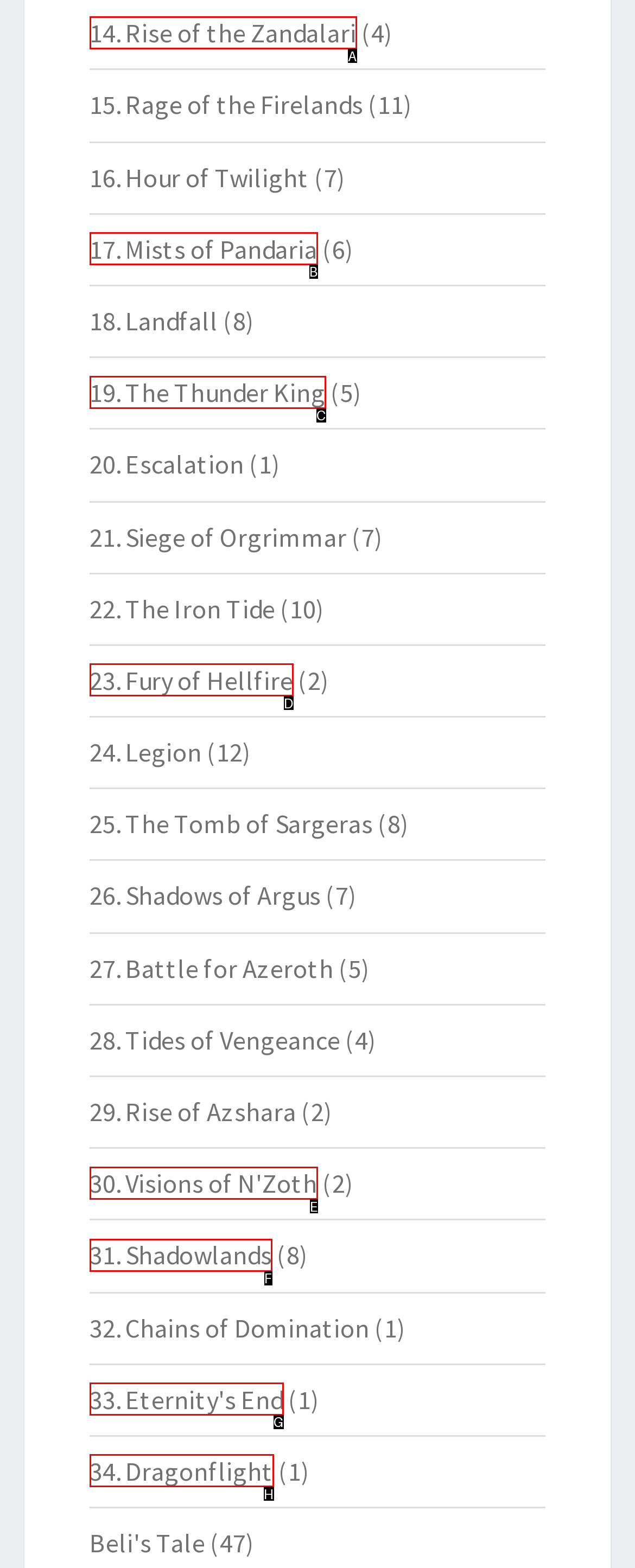Select the letter of the UI element that best matches: Assembly Bill 3
Answer with the letter of the correct option directly.

None